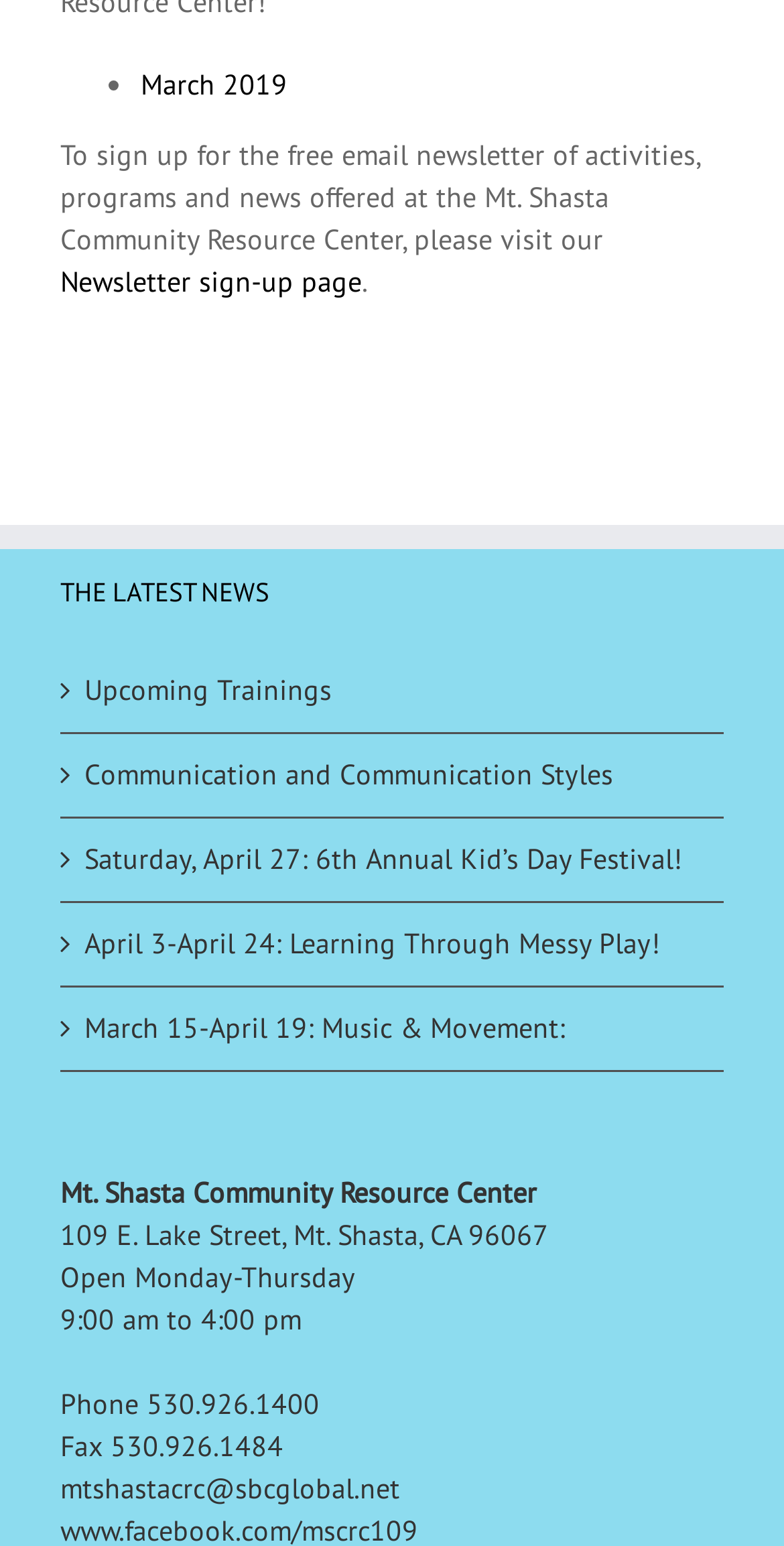Find the bounding box coordinates of the element to click in order to complete the given instruction: "Click the link to go back to home."

None